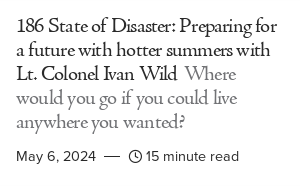Who is the featured expert in the article?
Answer the question with a detailed explanation, including all necessary information.

The article features Lt. Colonel Ivan Wild, as mentioned in the title, who likely provides insights on preparing for hotter summers.